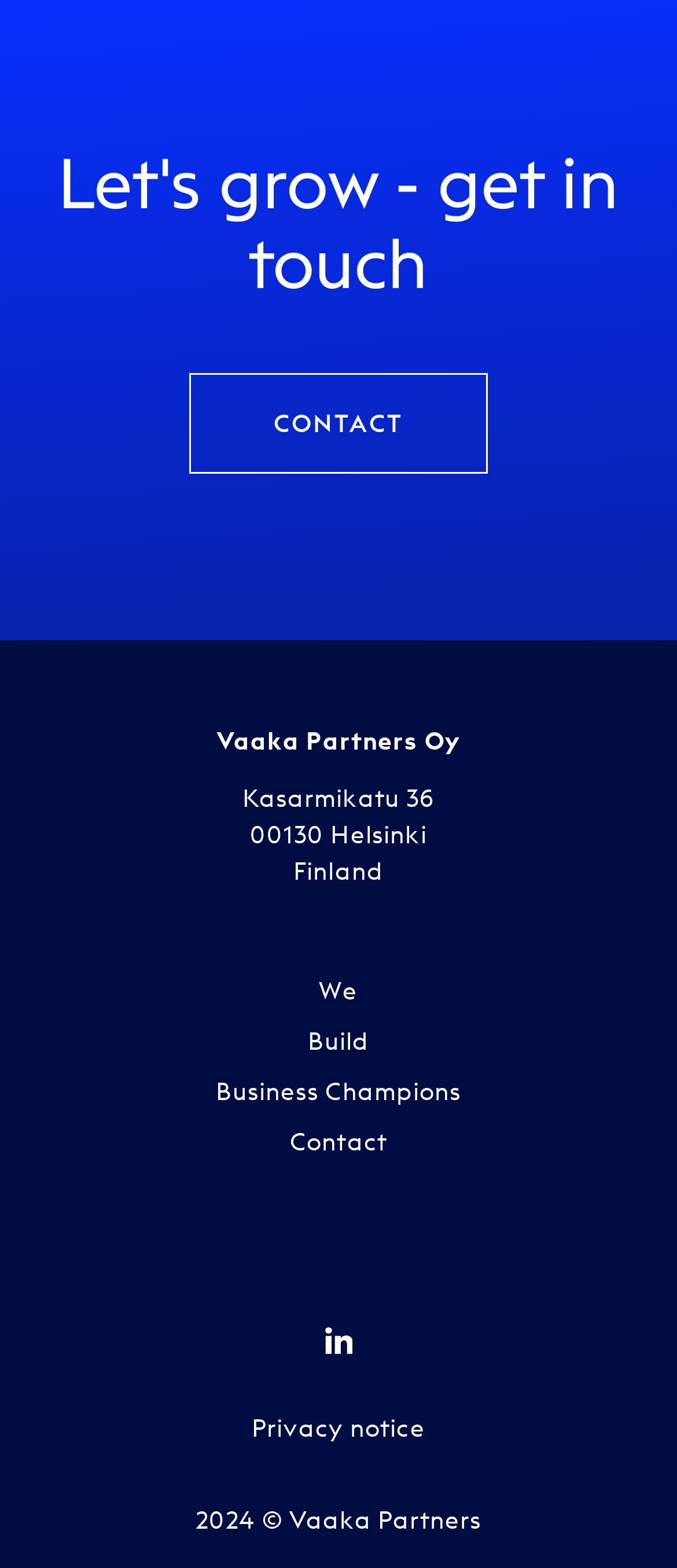What is the address of the company?
Using the details shown in the screenshot, provide a comprehensive answer to the question.

The address of the company can be found in the link element 'Kasarmikatu 36 00130 Helsinki Finland' located at coordinates [0.358, 0.499, 0.642, 0.565].